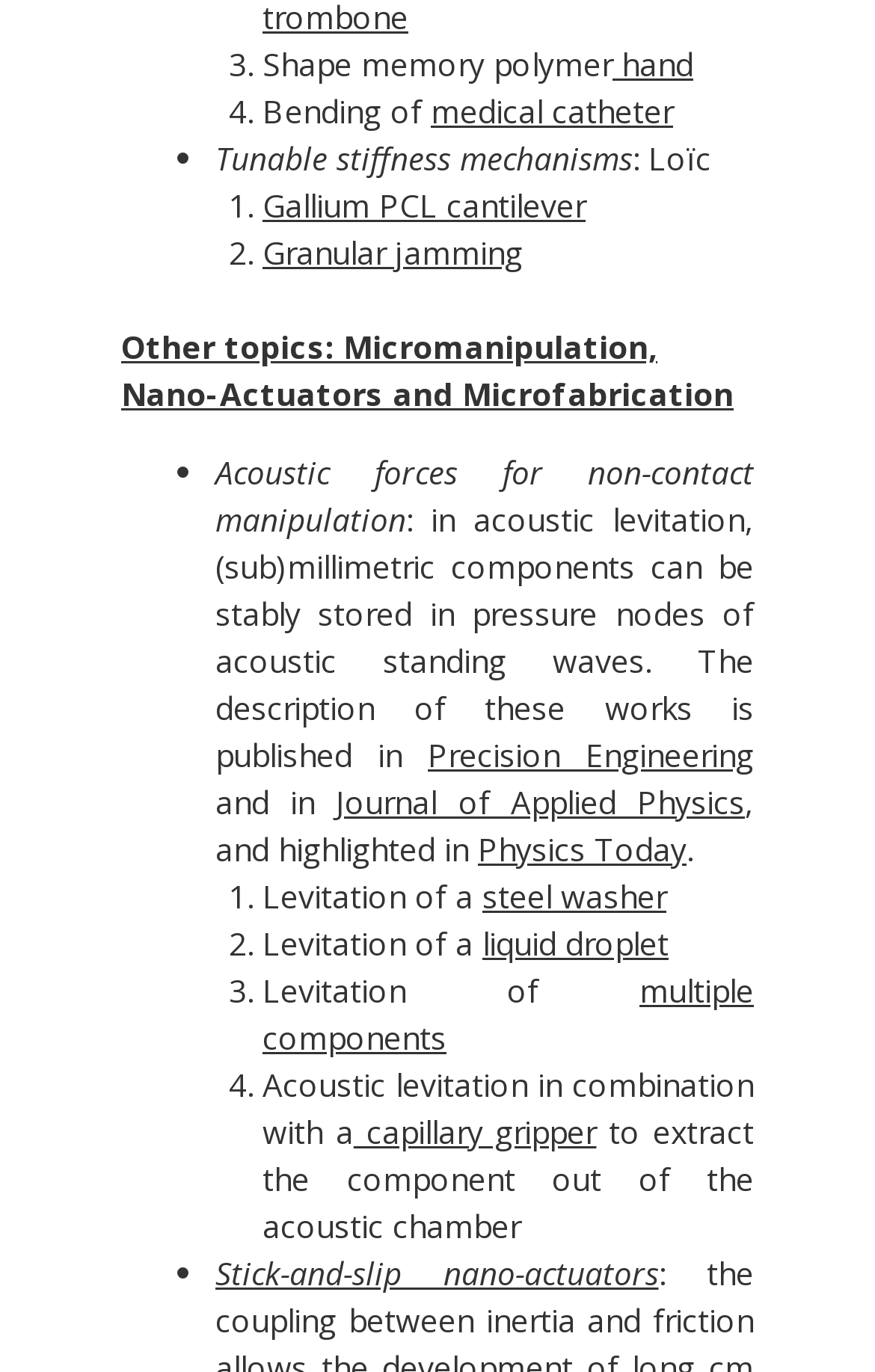Please pinpoint the bounding box coordinates for the region I should click to adhere to this instruction: "Explore Precision Engineering publication".

[0.489, 0.535, 0.862, 0.566]